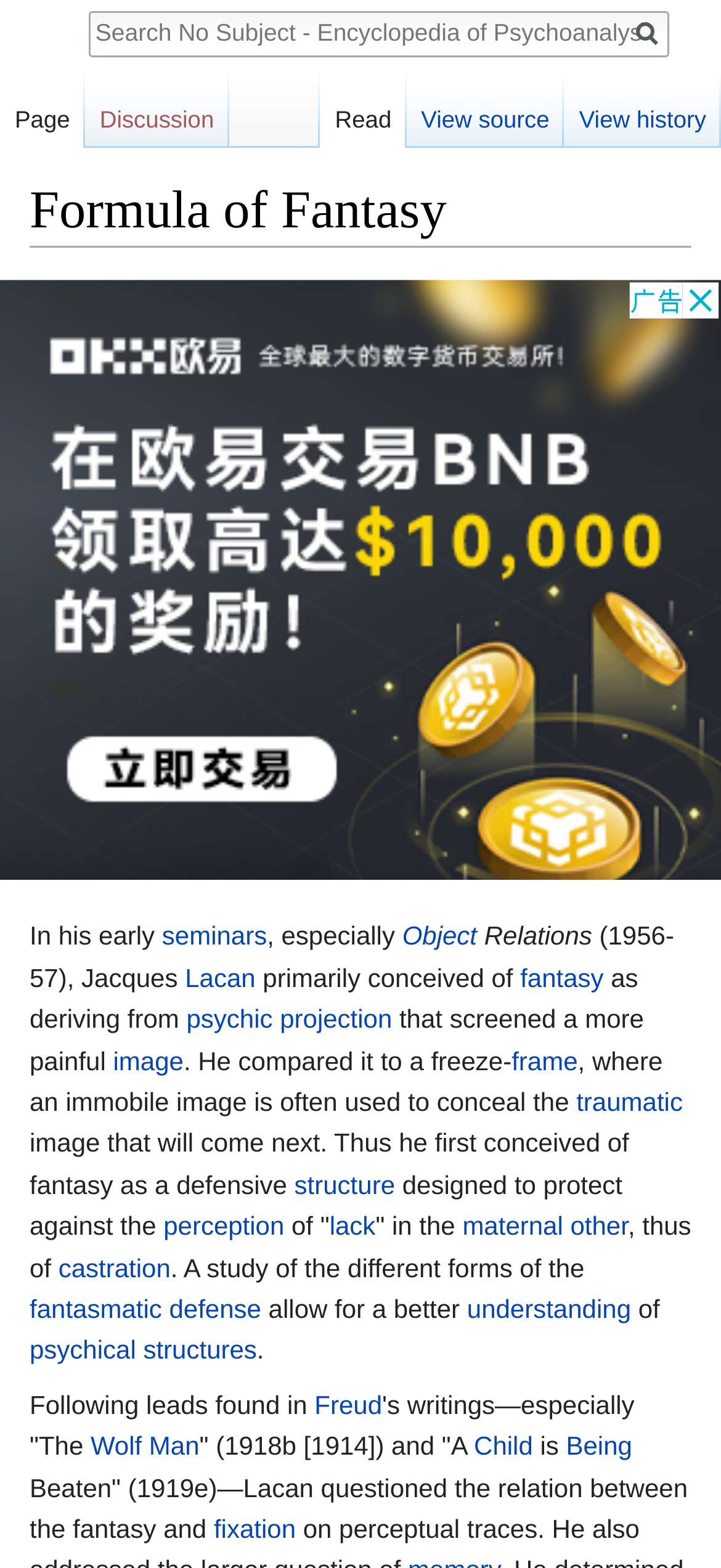Please respond to the question with a concise word or phrase:
What is the concept related to 'psychic'?

psychical structures